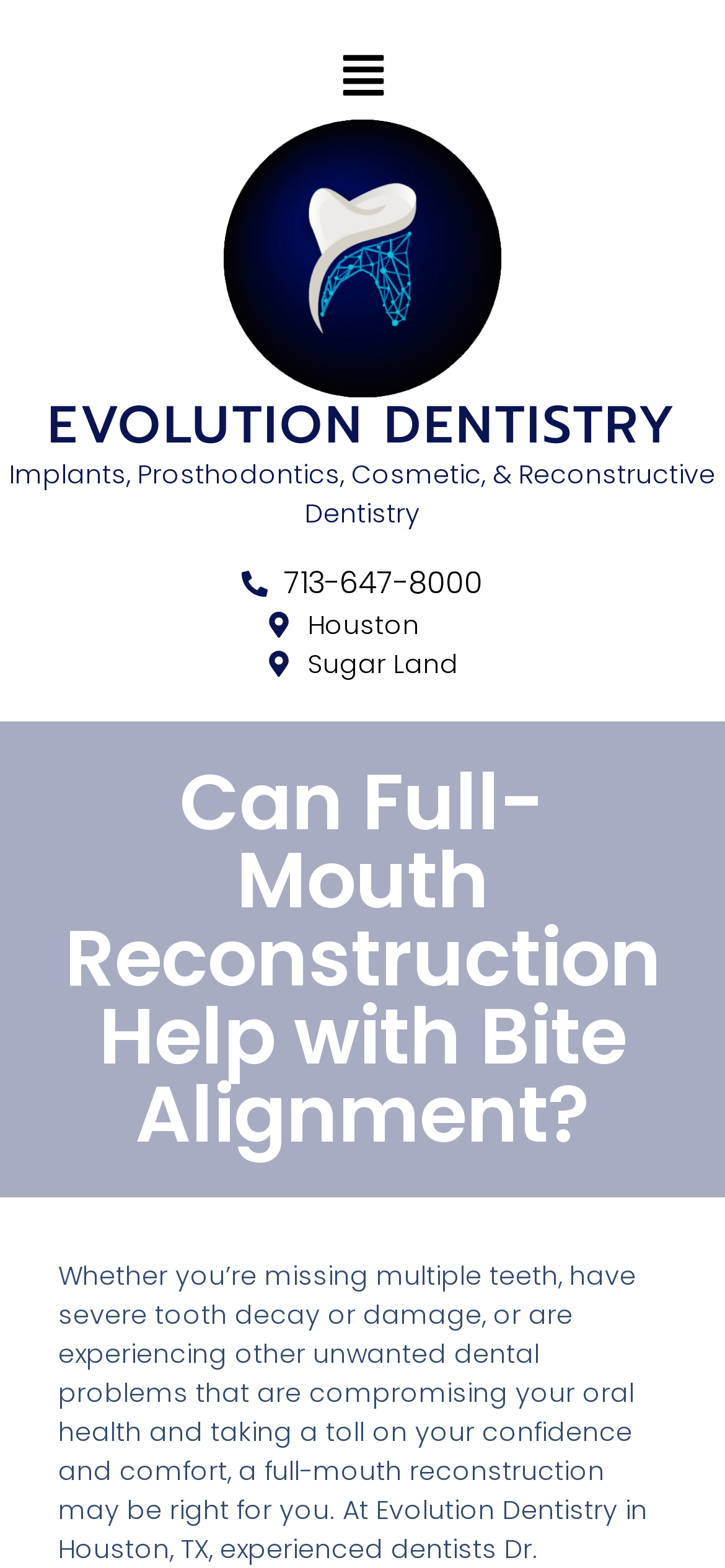Create an elaborate caption for the webpage.

The webpage is about Evolution Dentistry, a dental clinic that offers various services including implants, prosthodontics, cosmetic, and reconstructive dentistry. At the top left corner, there is an image of the Evolution Dentistry logo. Next to the logo, there is a heading that reads "EVOLUTION DENTISTRY" in a prominent font. Below the logo and heading, there is a line of text that describes the services offered by the clinic.

On the top right corner, there is a button labeled "Menu" that has a popup menu. Below the menu button, there are three links: a phone number "713-647-8000", and two locations "Houston" and "Sugar Land".

The main content of the webpage is a heading that asks "Can Full-Mouth Reconstruction Help with Bite Alignment?" which is centered near the top of the page. This heading is likely the title of an article or blog post that discusses the topic of full-mouth reconstruction and its relation to bite alignment.